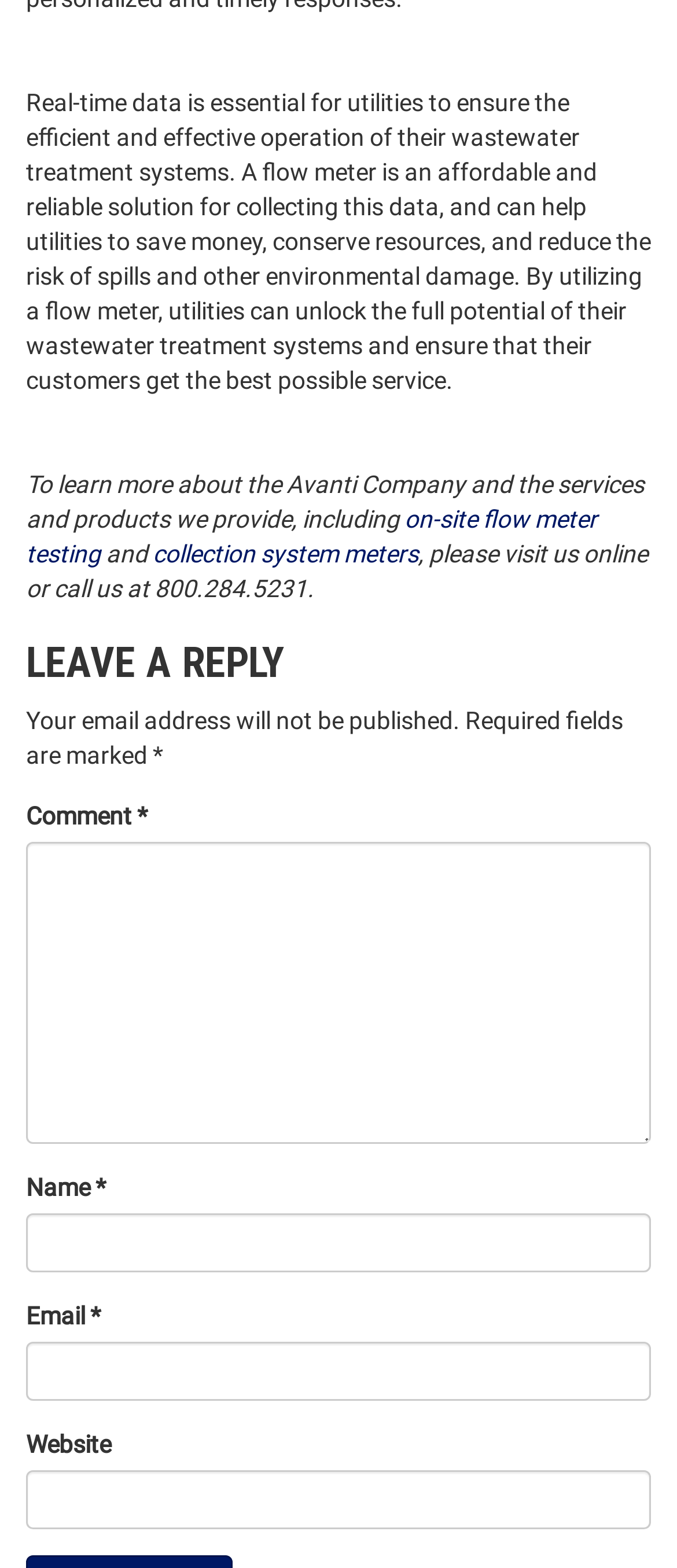What is the topic of the webpage?
Based on the screenshot, provide your answer in one word or phrase.

Flow meters in wastewater treatment